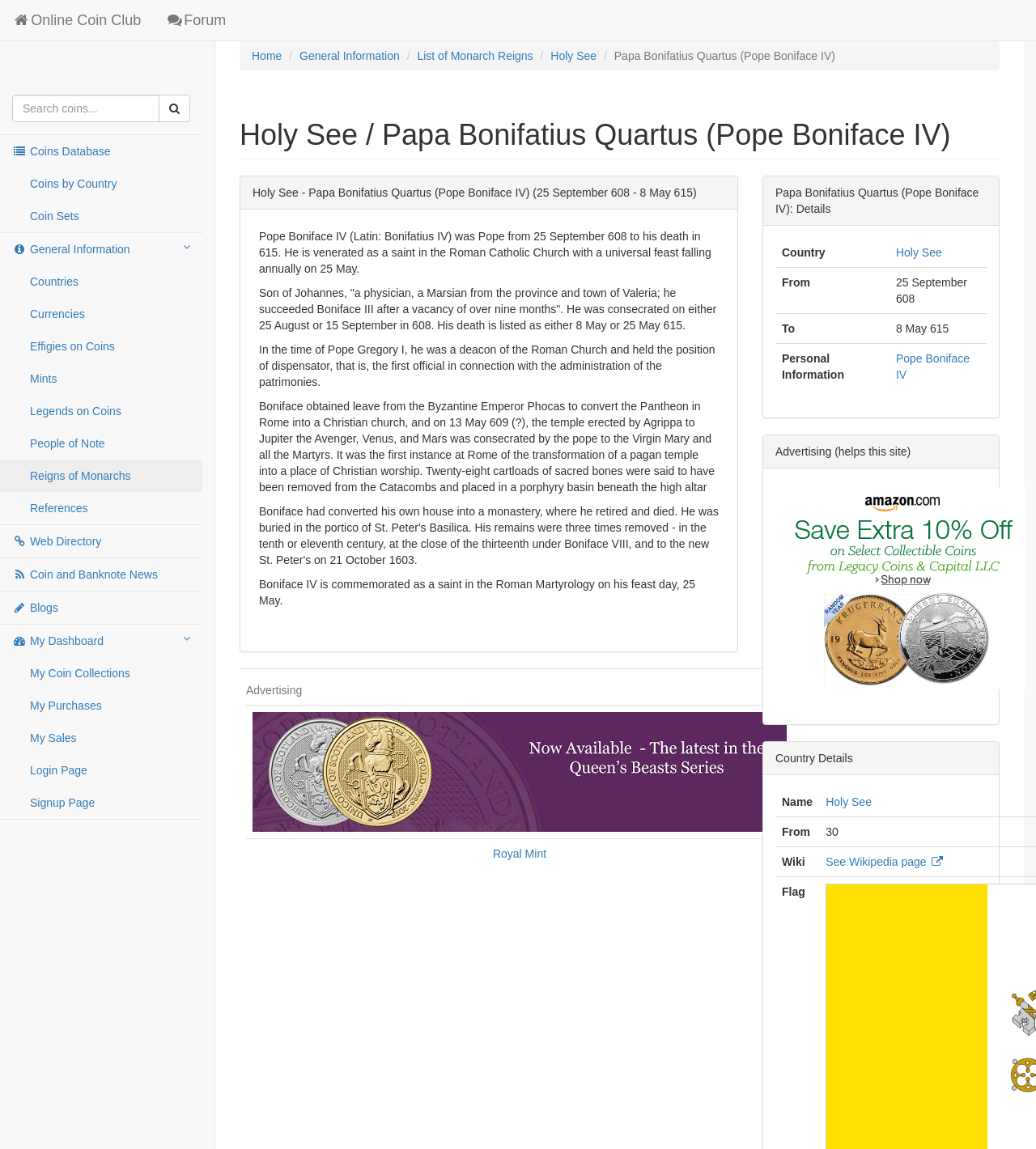What is the name of the temple converted by Pope Boniface IV?
Identify the answer in the screenshot and reply with a single word or phrase.

Pantheon